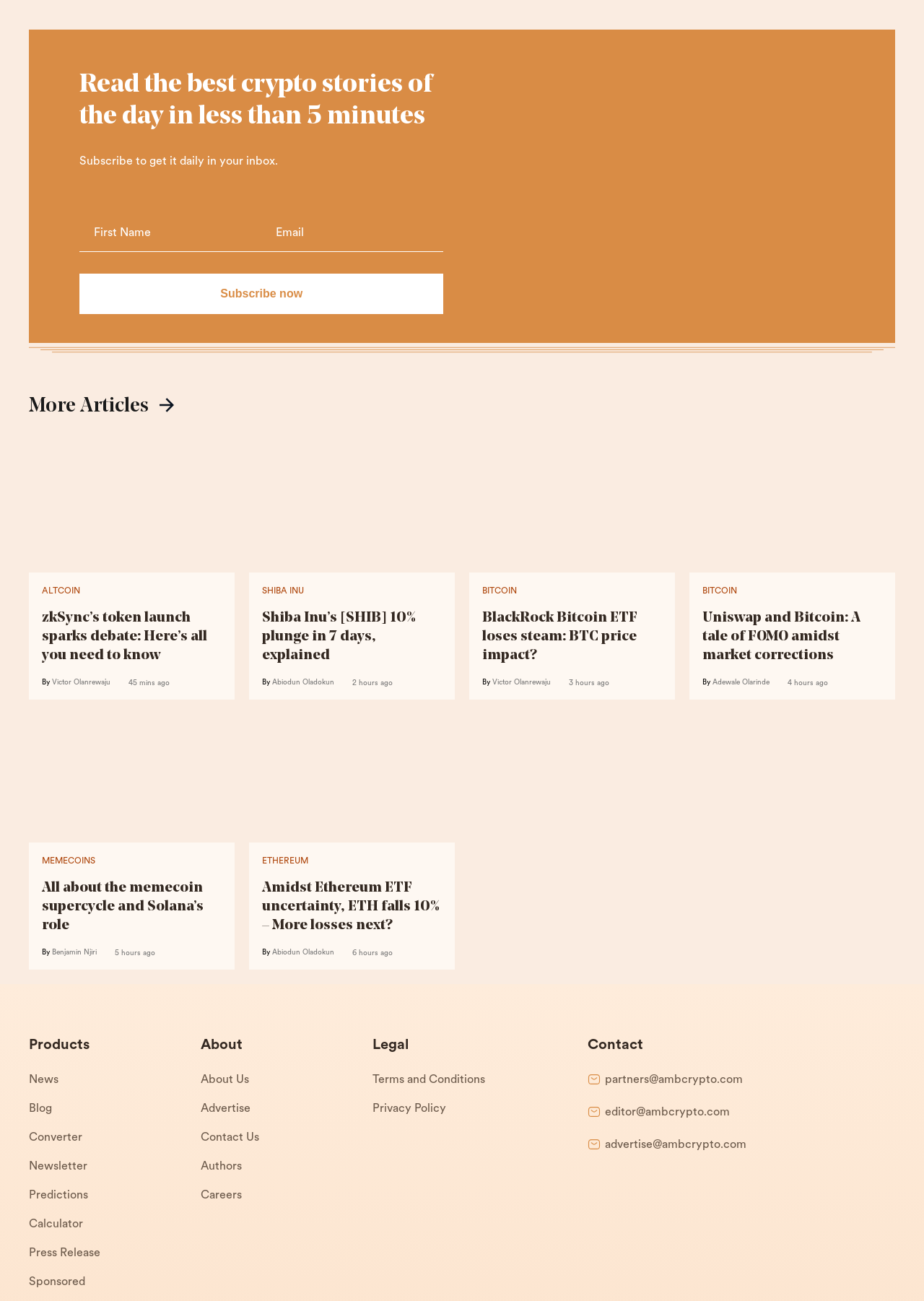Using the elements shown in the image, answer the question comprehensively: Who wrote the article 'zkSync’s token launch sparks debate: Here’s all you need to know'?

The article 'zkSync’s token launch sparks debate: Here’s all you need to know' has a 'By' tag followed by the name 'Victor Olanrewaju', which indicates that Victor Olanrewaju is the author of the article.